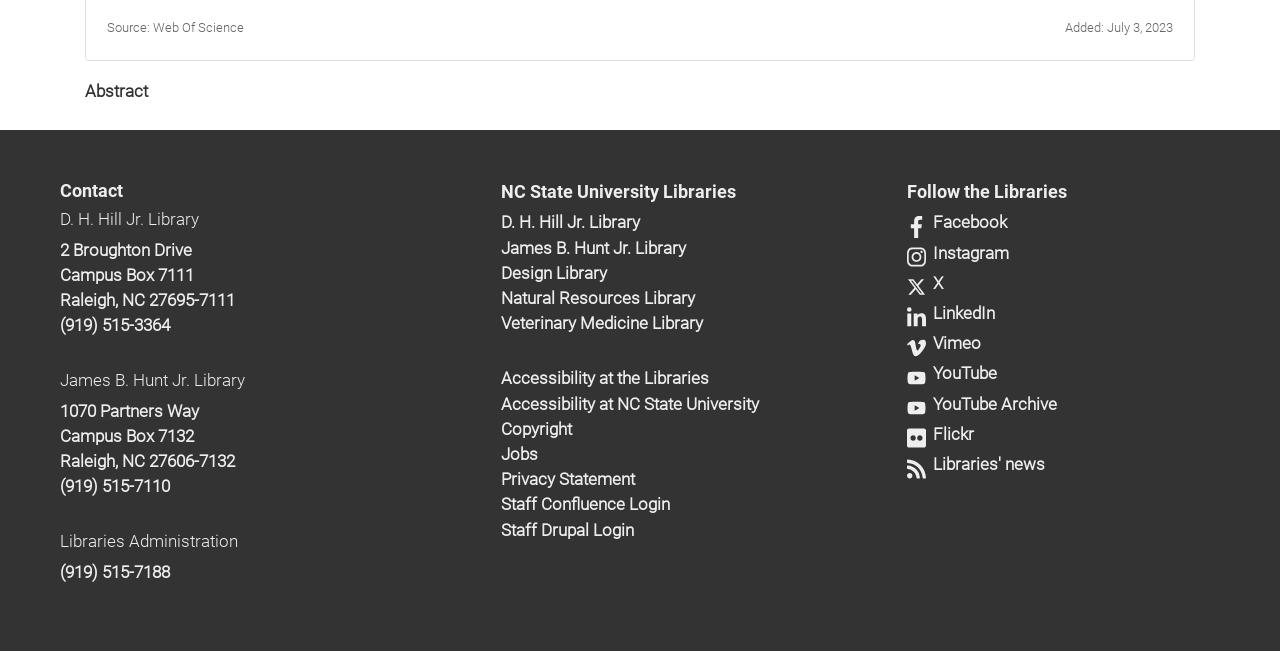Predict the bounding box of the UI element that fits this description: "Accessibility at the Libraries".

[0.391, 0.566, 0.554, 0.597]